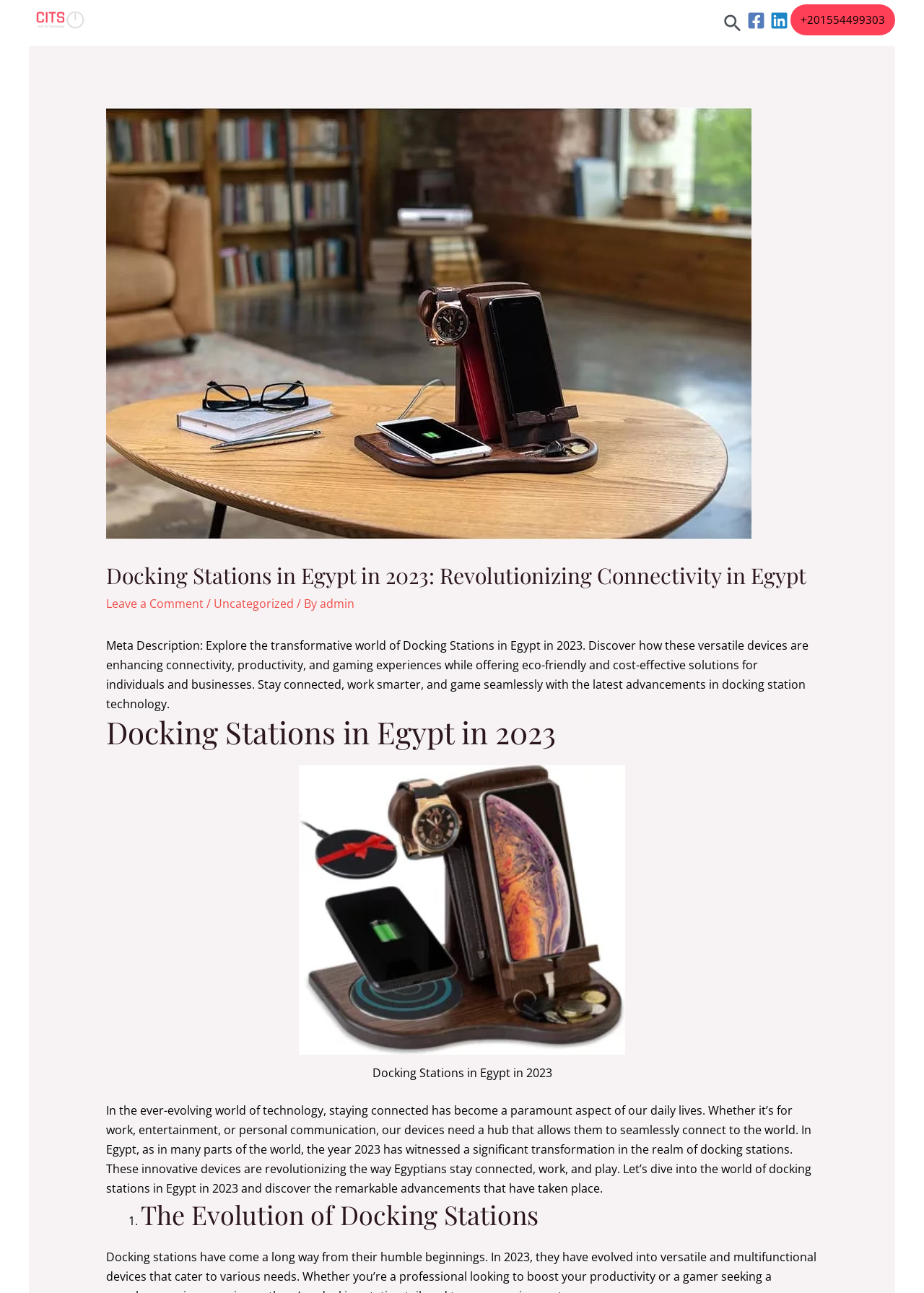Locate the bounding box coordinates of the element I should click to achieve the following instruction: "Click on the 'Home' link".

[0.129, 0.008, 0.187, 0.025]